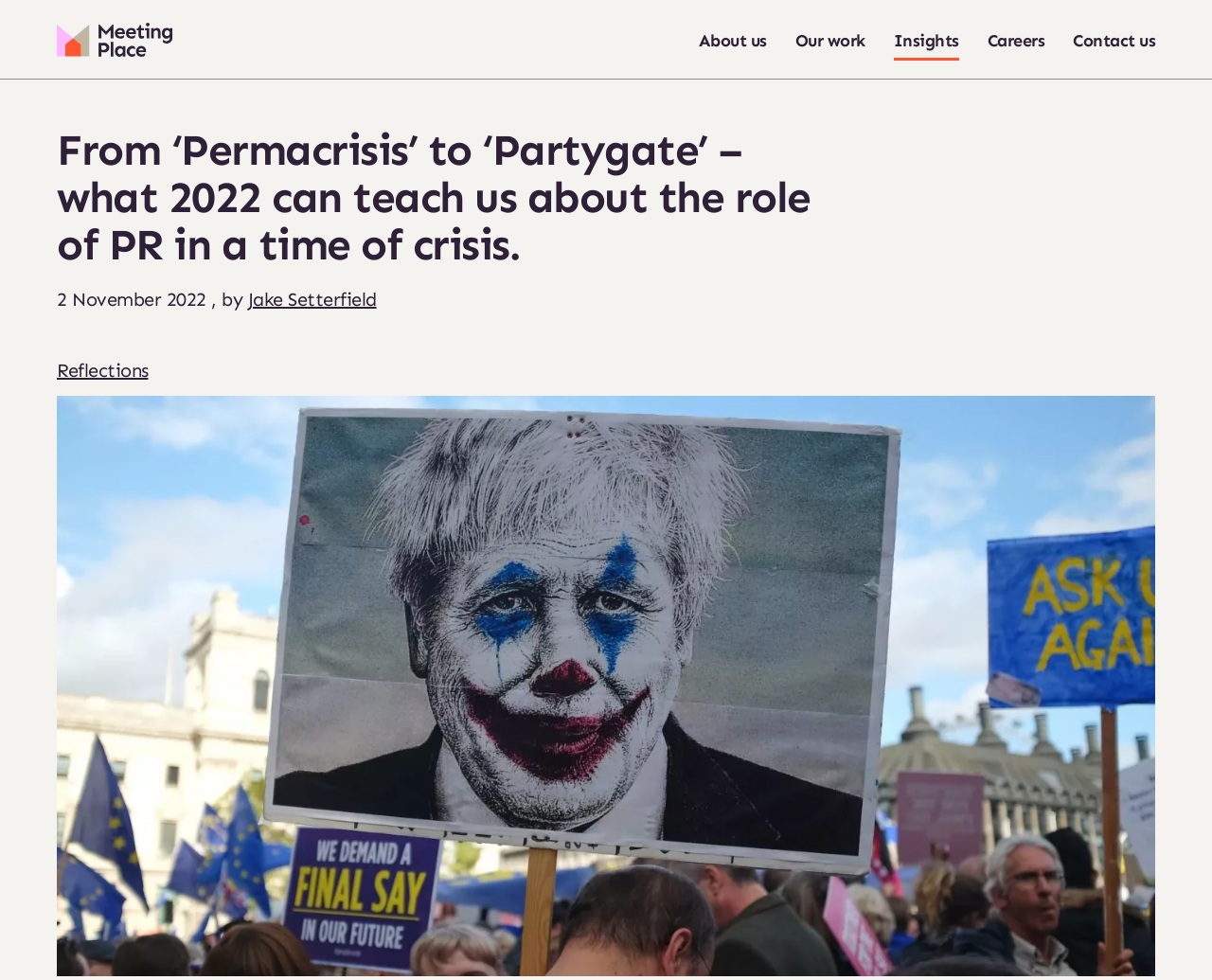Explain the webpage's design and content in an elaborate manner.

The webpage appears to be an article or blog post titled "From ‘Permacrisis’ to ‘Partygate’ – what 2022 can teach us about the role of PR in a time of crisis." The title is prominently displayed at the top of the page, with a smaller heading "Meeting Place" situated above it. 

Below the title, there is a timestamp indicating the publication date, "2 November 2022", followed by the author's name, "Jake Setterfield", which is a clickable link. 

To the top right of the page, there is a navigation menu consisting of five links: "About us", "Our work", "Insights", "Careers", and "Contact us". These links are arranged horizontally and are evenly spaced.

The main content of the page is accompanied by a large image that spans almost the entire width of the page, situated below the title and navigation menu. 

There is also a link to "Reflections" located below the author's name, which may be related to the article's content.